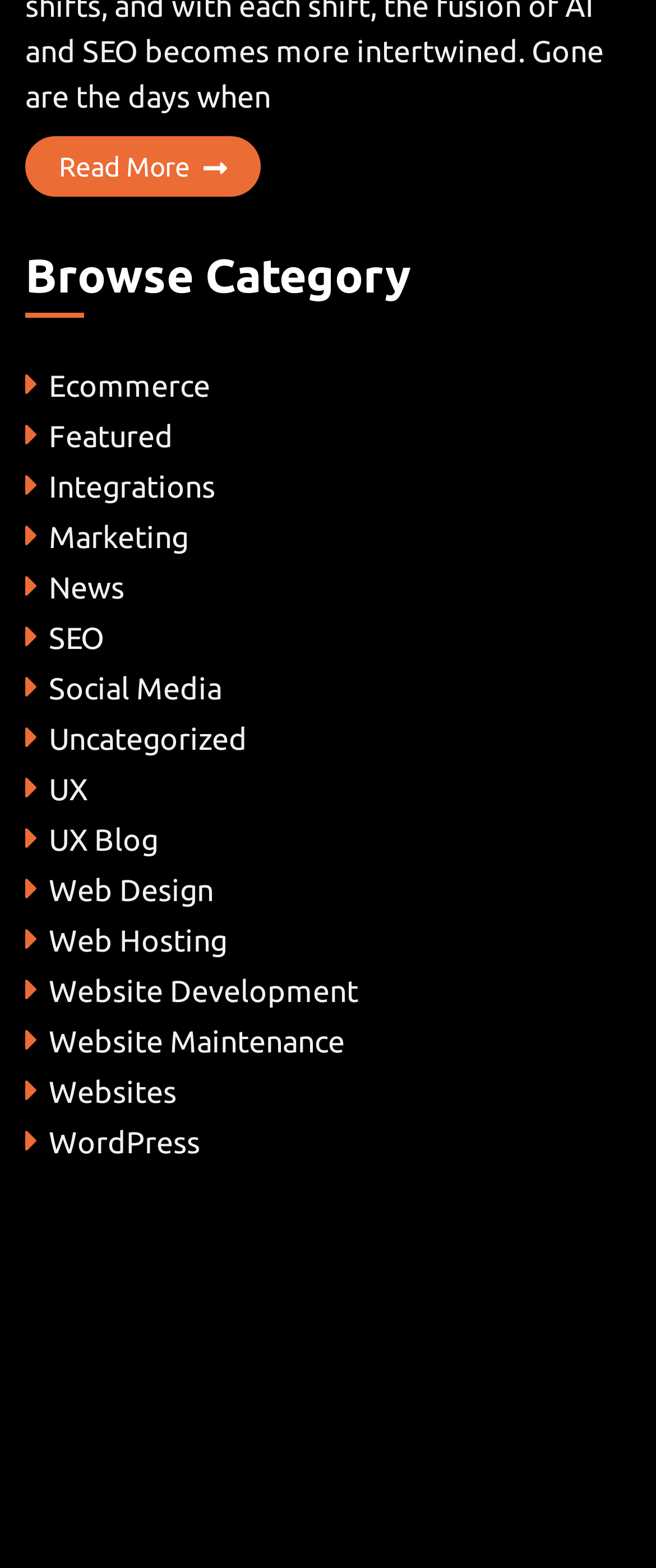Kindly determine the bounding box coordinates for the area that needs to be clicked to execute this instruction: "Browse categories".

[0.038, 0.158, 0.962, 0.202]